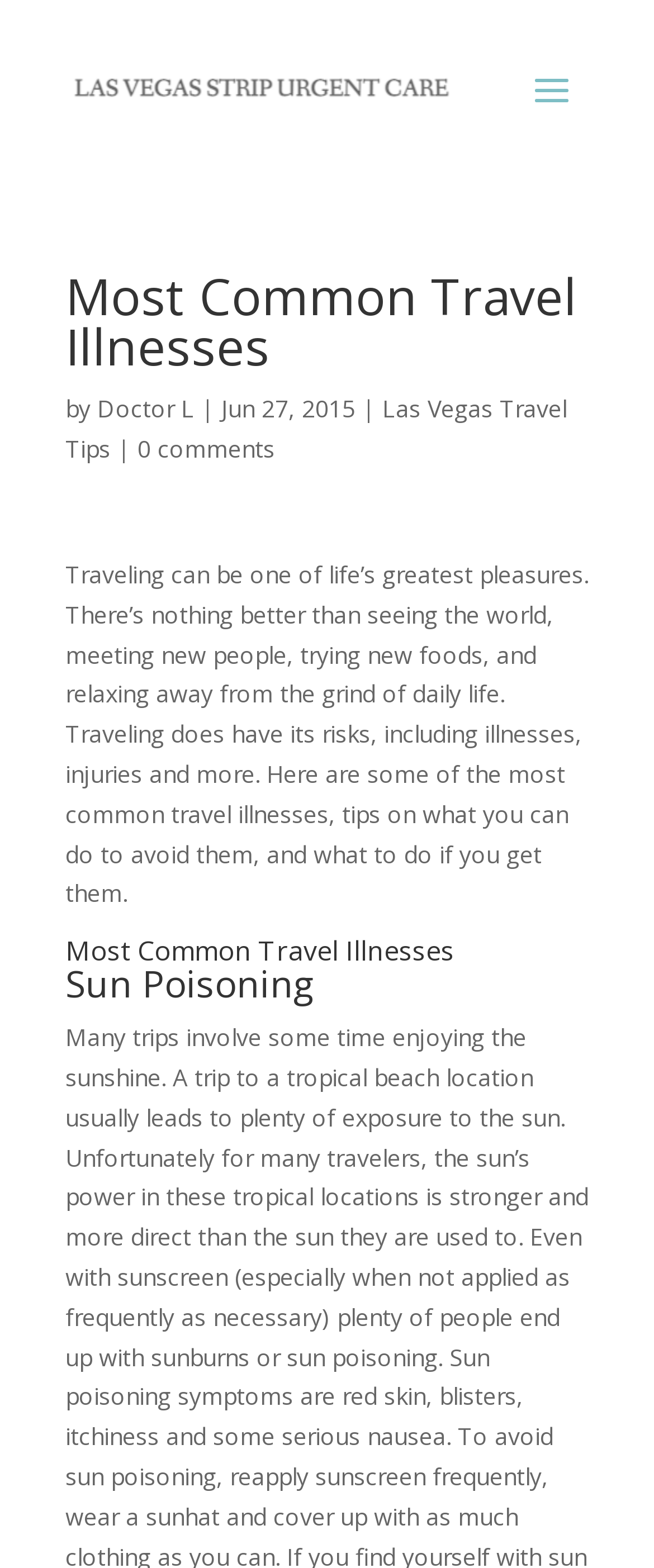What is the date of the article?
Examine the image and give a concise answer in one word or a short phrase.

Jun 27, 2015